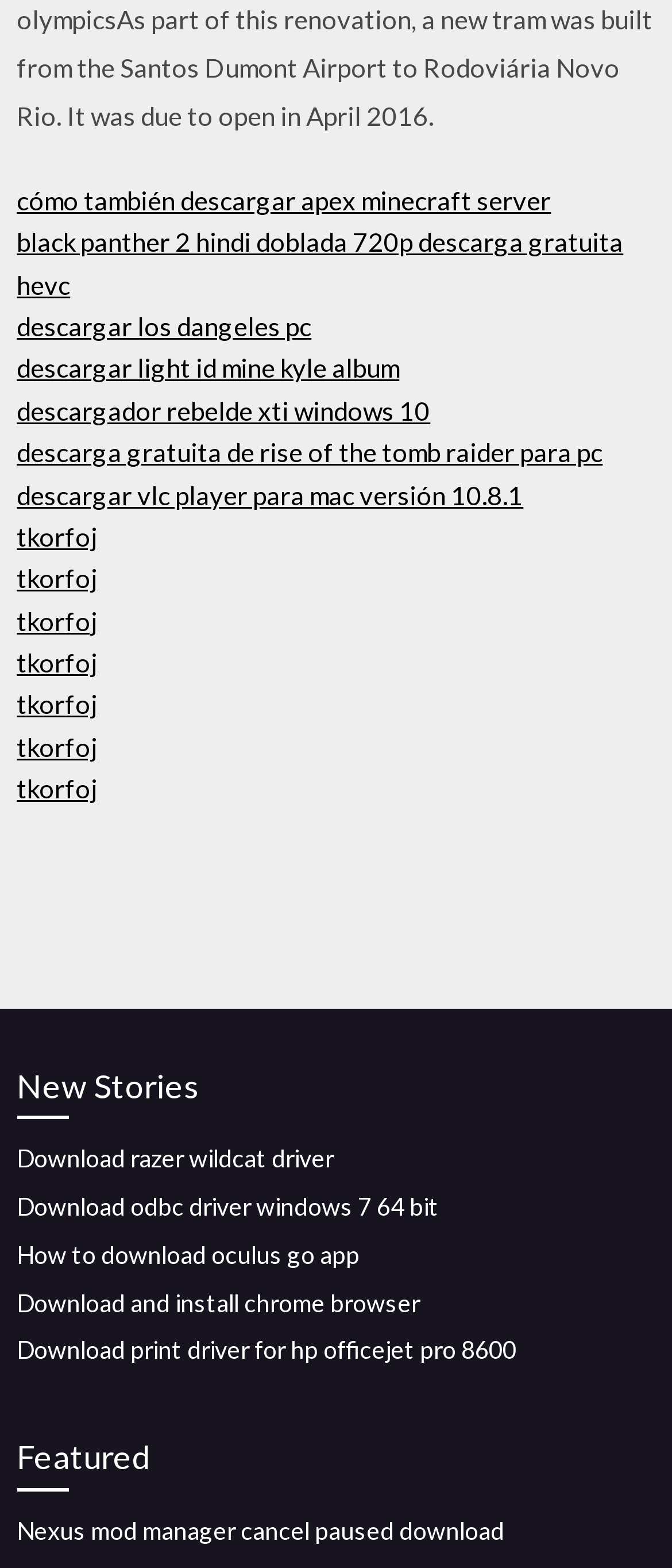Please specify the bounding box coordinates for the clickable region that will help you carry out the instruction: "Explore Featured".

[0.025, 0.913, 0.975, 0.951]